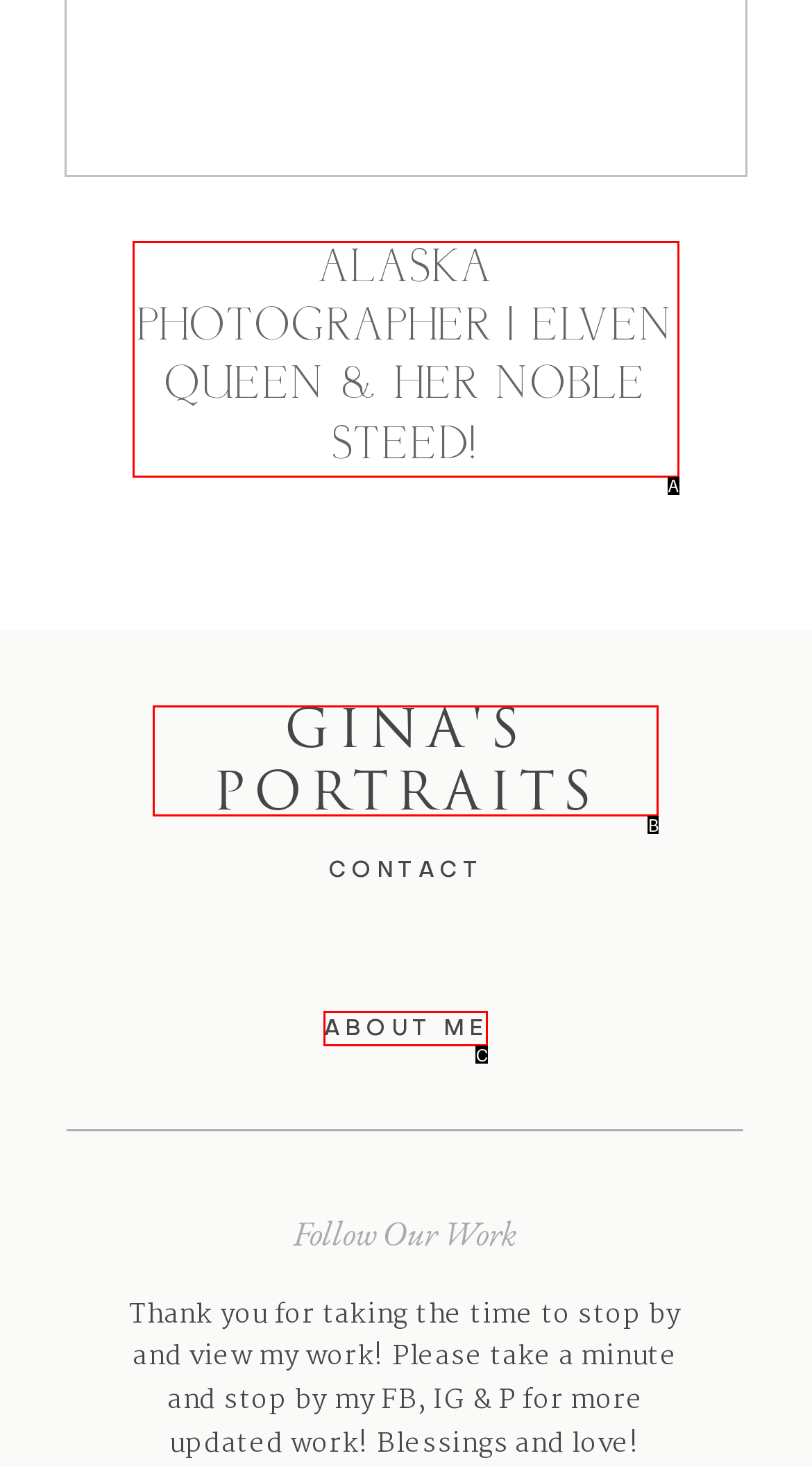Tell me which one HTML element best matches the description: About Me Answer with the option's letter from the given choices directly.

C